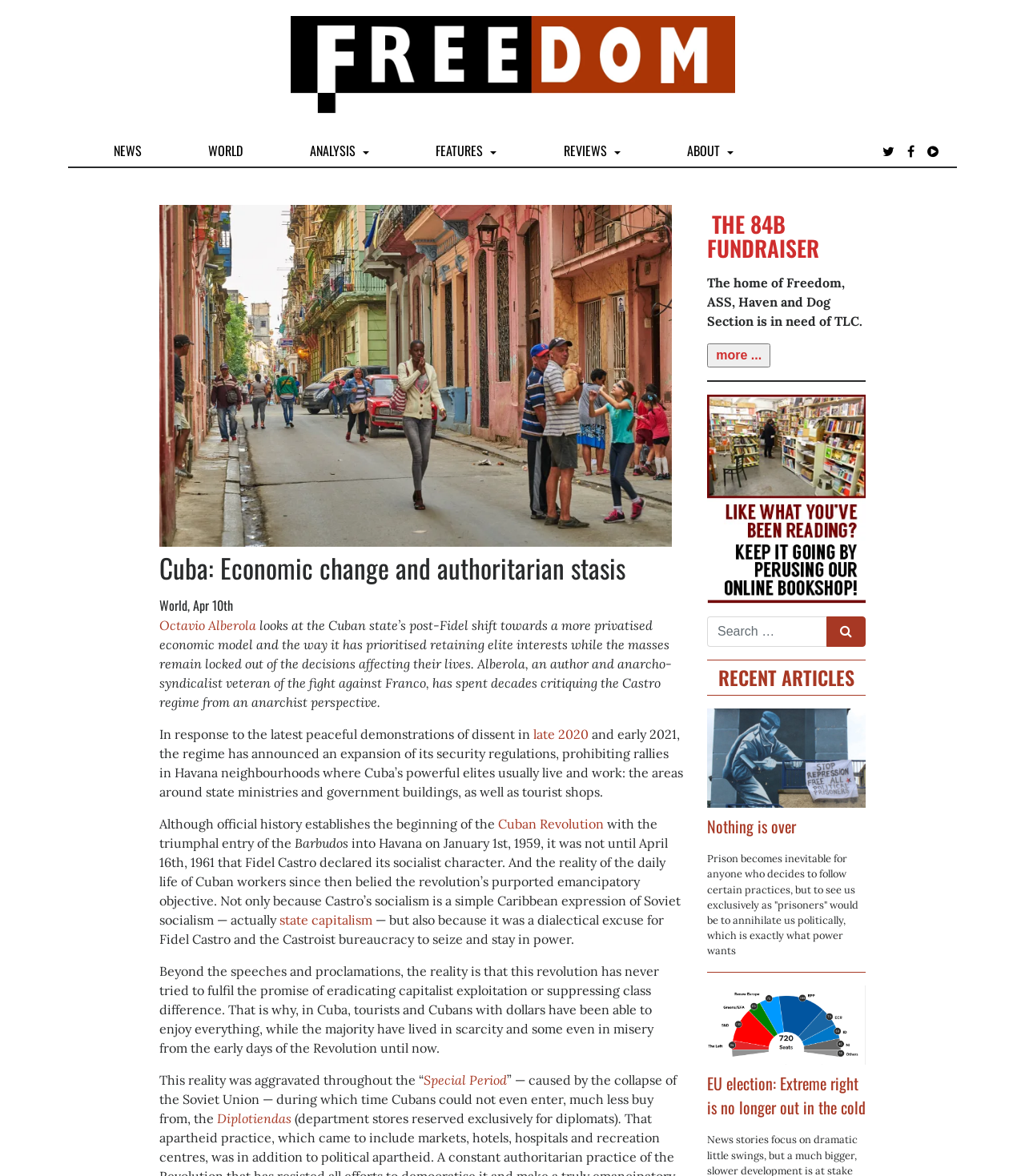Please locate the clickable area by providing the bounding box coordinates to follow this instruction: "Search for something".

[0.69, 0.524, 0.807, 0.55]